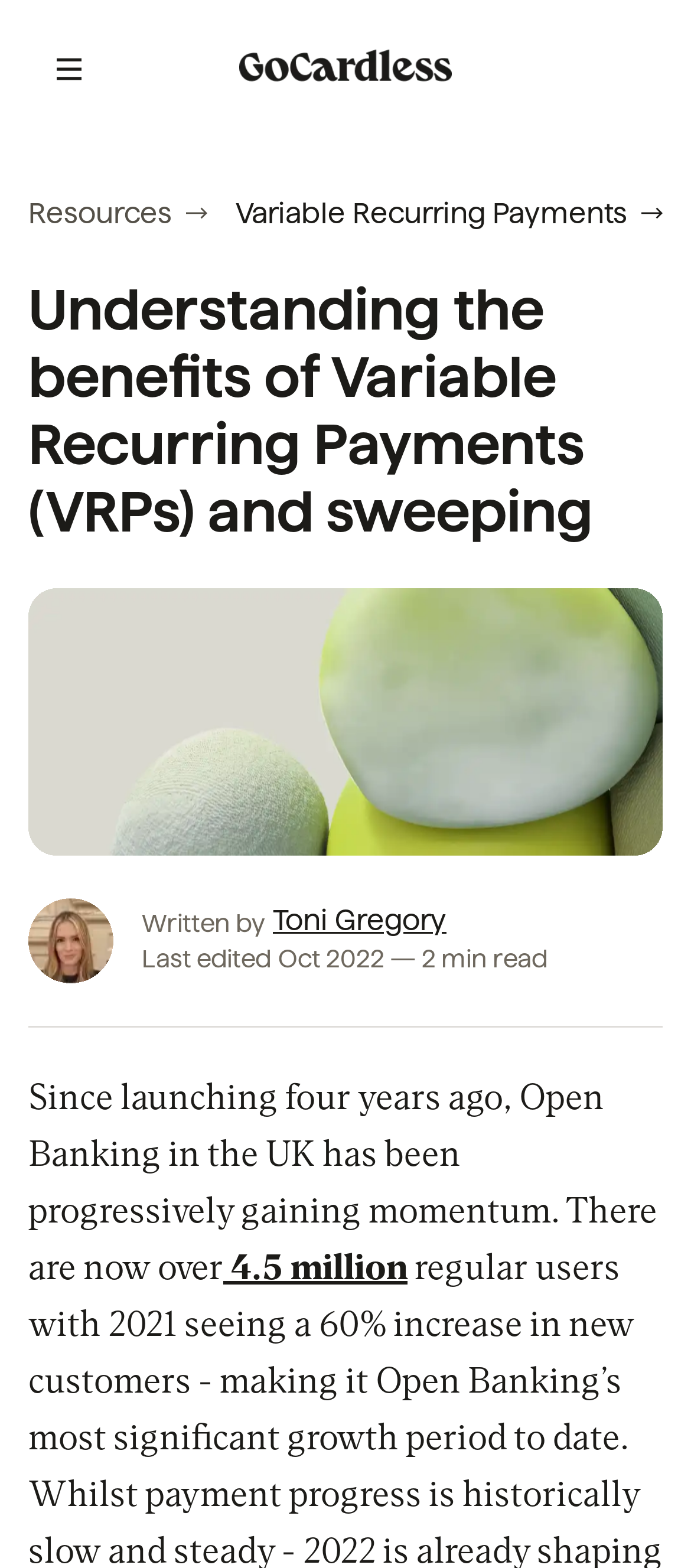What is the topic of the article?
Please use the image to deliver a detailed and complete answer.

I found the topic of the article by looking at the heading that describes the content of the article. It says 'Understanding the benefits of Variable Recurring Payments (VRPs) and sweeping'.